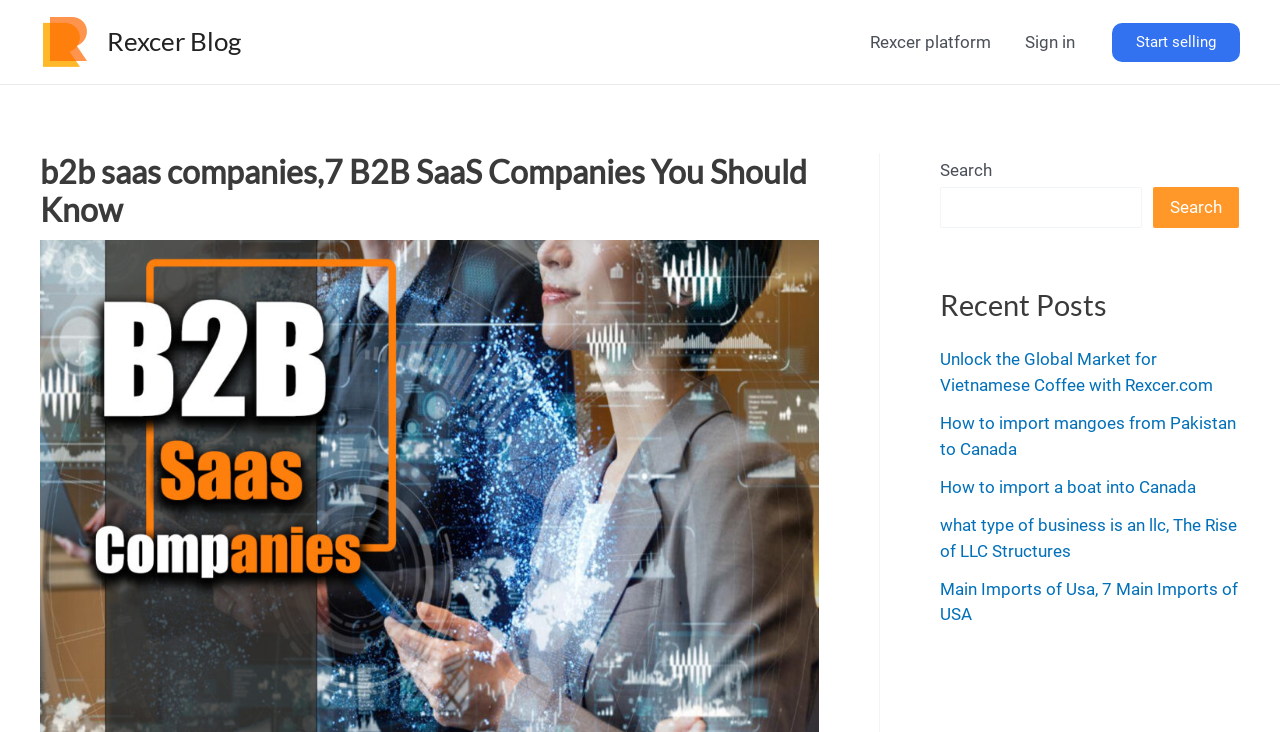From the webpage screenshot, predict the bounding box coordinates (top-left x, top-left y, bottom-right x, bottom-right y) for the UI element described here: Search

[0.901, 0.255, 0.968, 0.311]